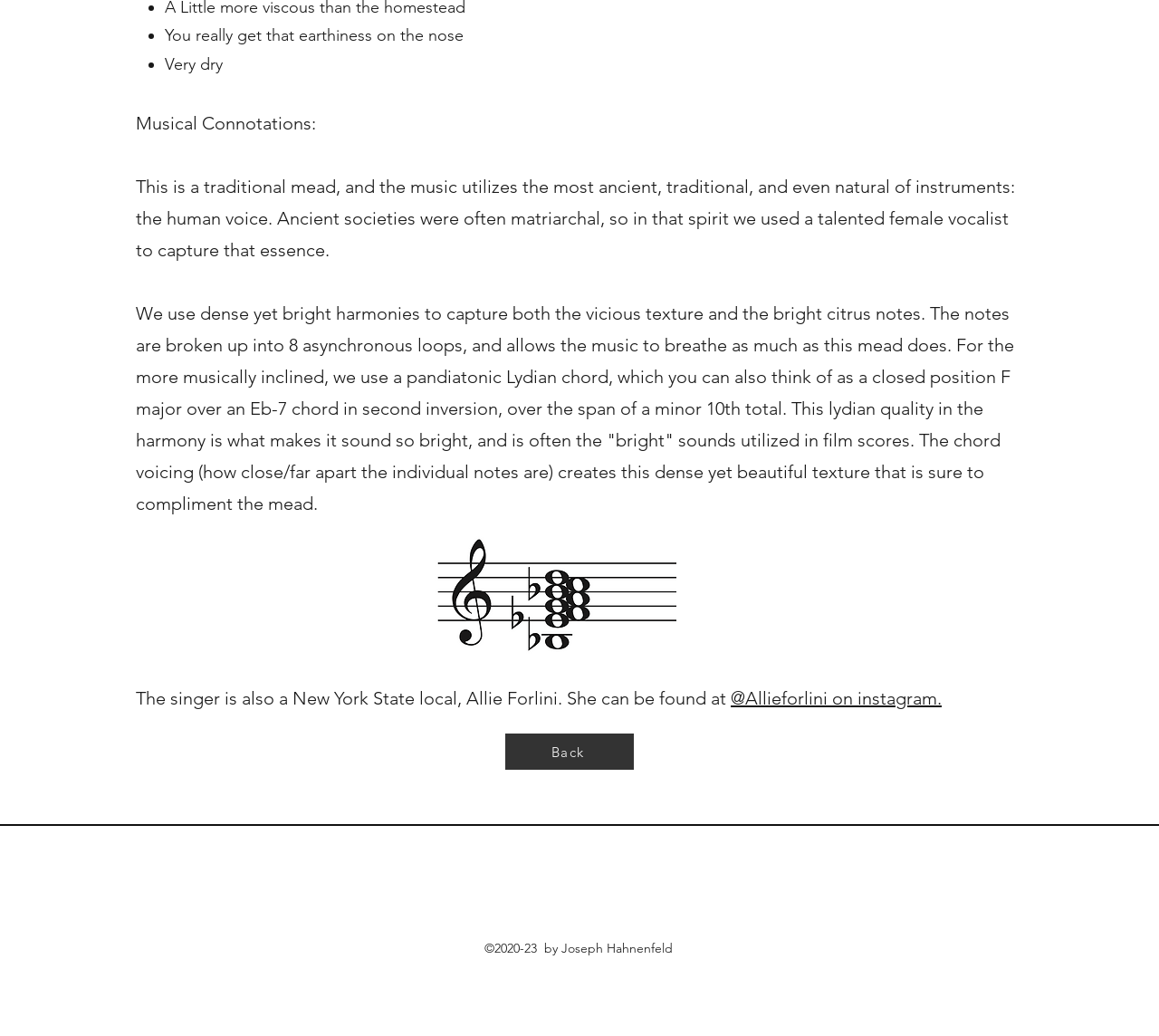What is the name of the singer?
Using the image, elaborate on the answer with as much detail as possible.

The text 'The singer is also a New York State local, Allie Forlini.' explicitly states the name of the singer.